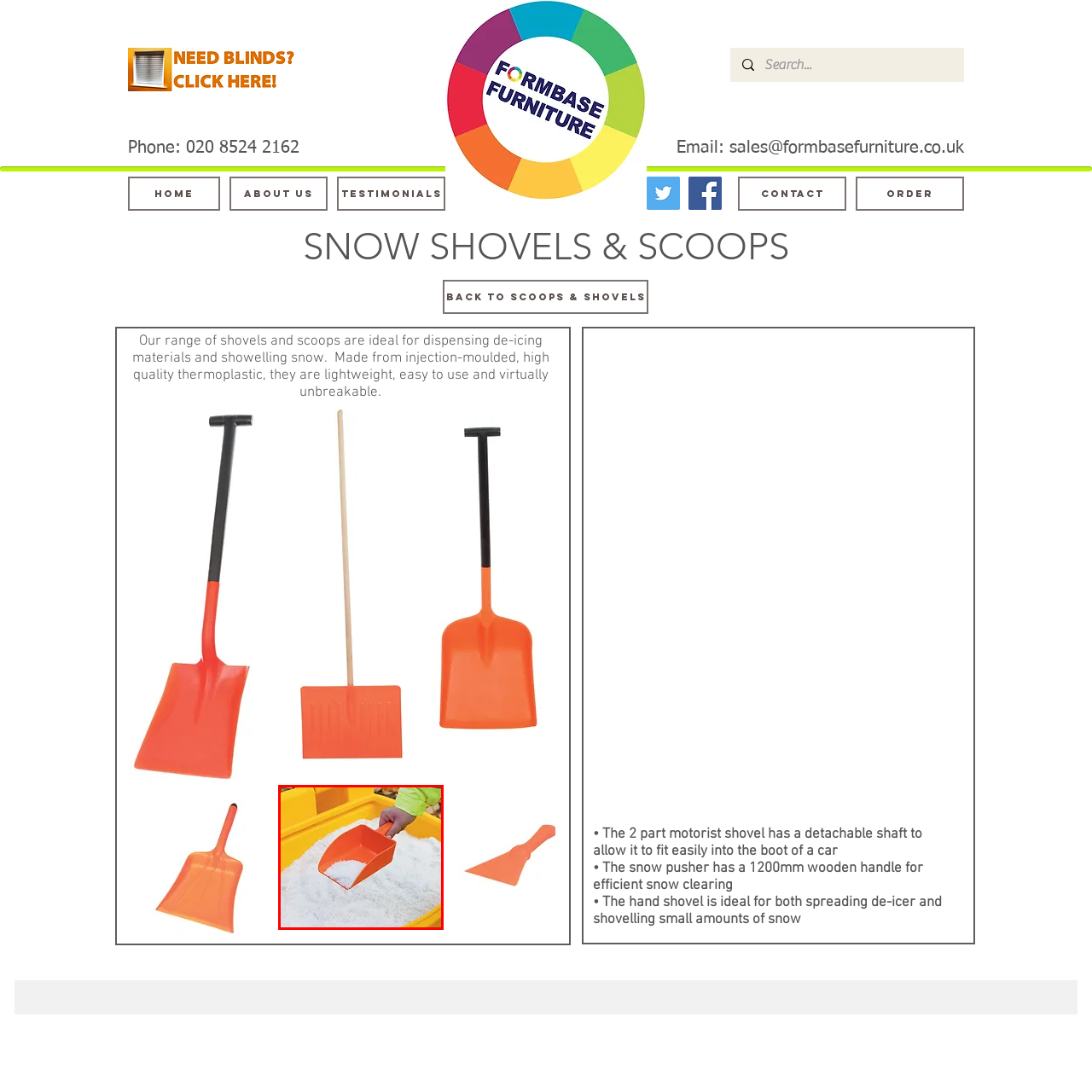Offer a detailed account of the image that is framed by the red bounding box.

The image showcases a vibrant orange snow hand scoop being used to lift white granular material from a yellow container. The scoop is held by a hand that appears to be wearing a reflective safety jacket, indicating a focus on safety during outdoor tasks. This practical tool is ideal for tasks such as spreading de-icing materials or scooping snow, emphasizing its utility in winter conditions. The bright colors of the scoop and the container enhance visibility, making it an effective choice for ensuring safety and efficiency in snow management.